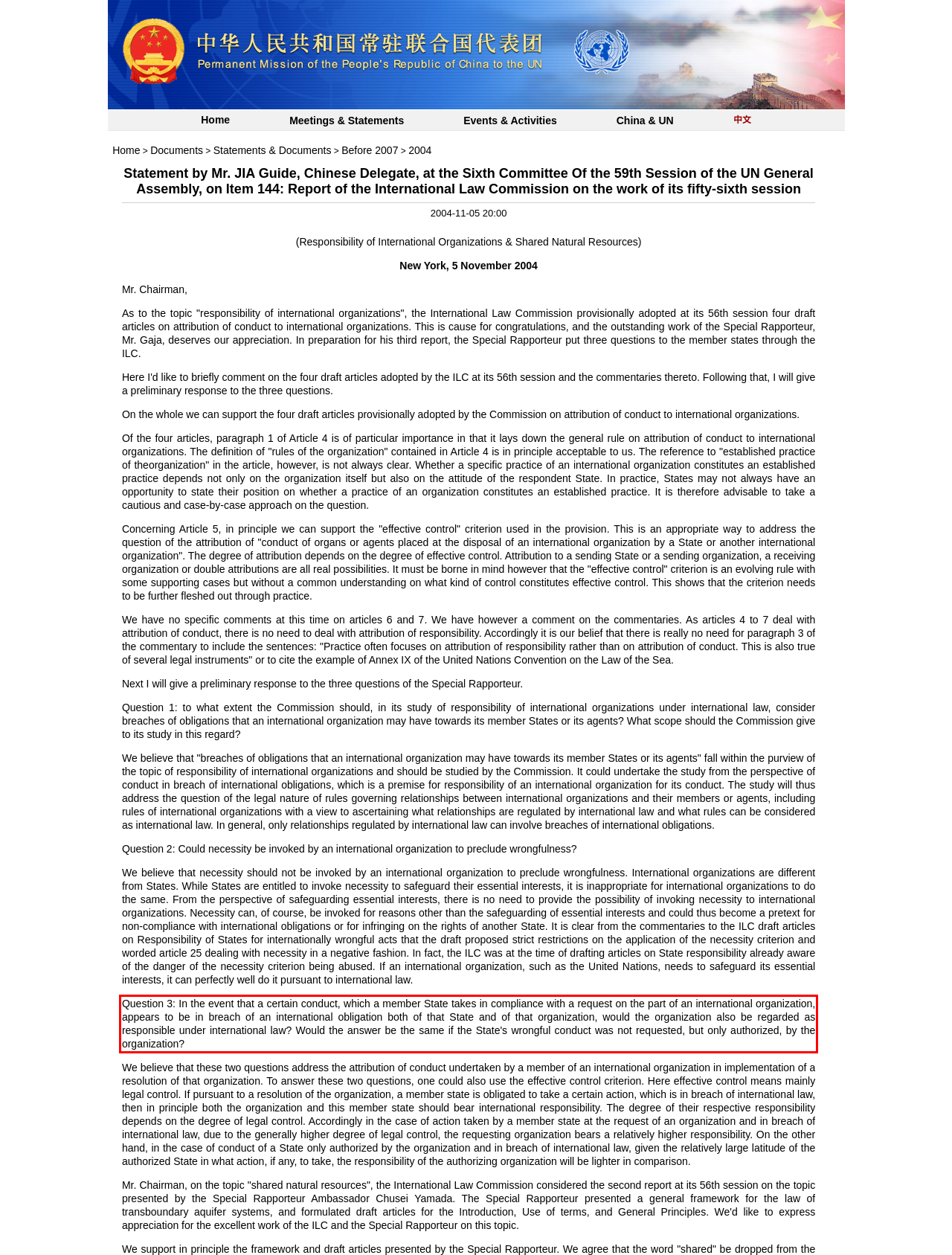From the provided screenshot, extract the text content that is enclosed within the red bounding box.

Question 3: In the event that a certain conduct, which a member State takes in compliance with a request on the part of an international organization, appears to be in breach of an international obligation both of that State and of that organization, would the organization also be regarded as responsible under international law? Would the answer be the same if the State's wrongful conduct was not requested, but only authorized, by the organization?